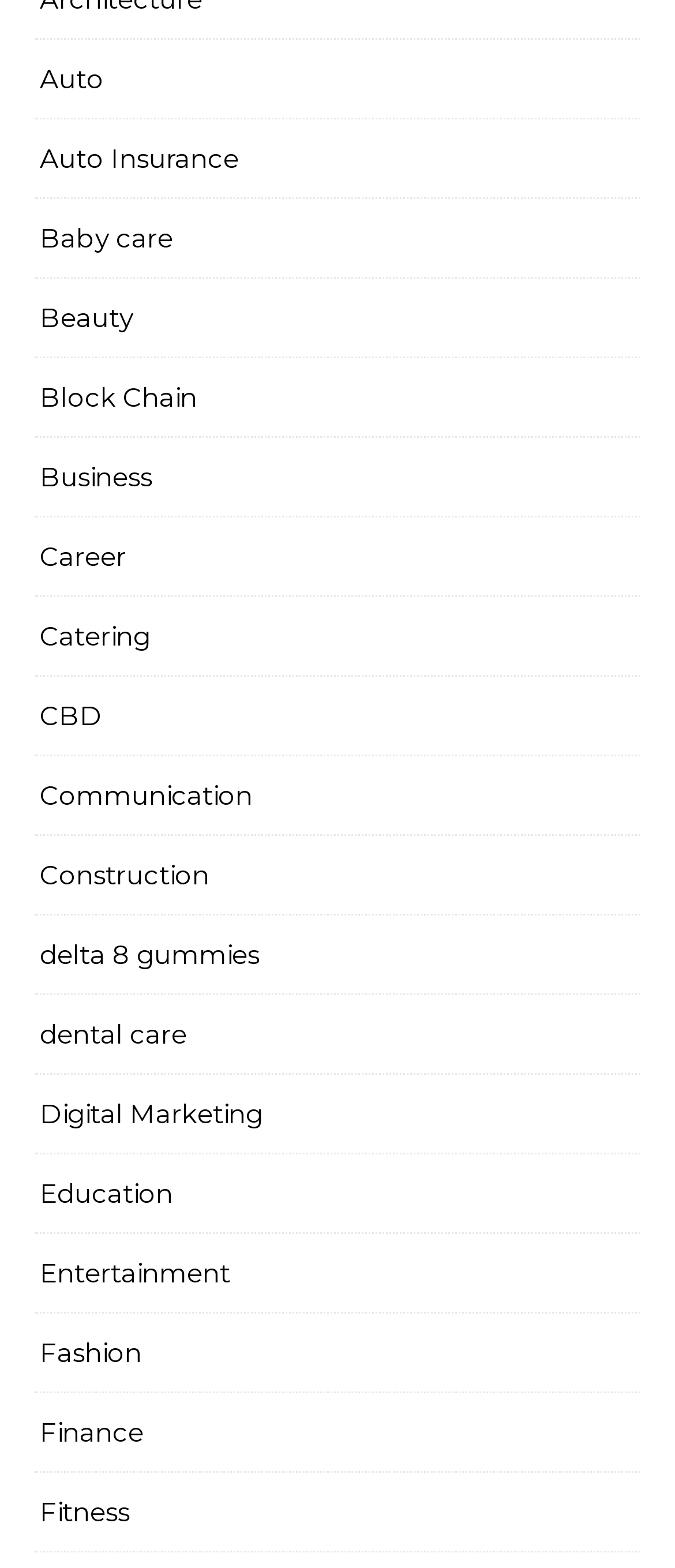Locate the coordinates of the bounding box for the clickable region that fulfills this instruction: "click on Auto Insurance".

[0.059, 0.077, 0.354, 0.126]